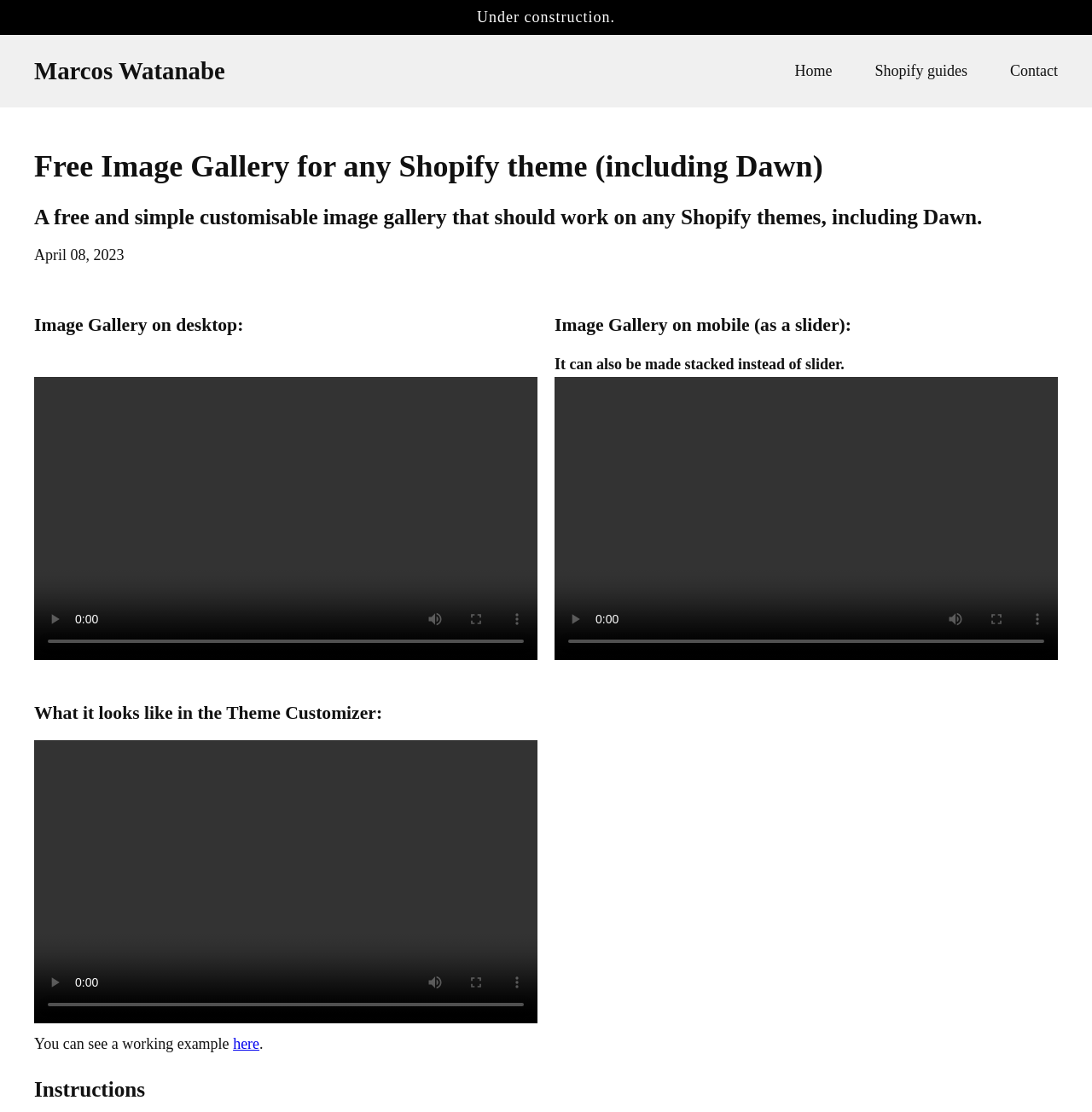What is the format of the video time scrubber?
Provide a detailed answer to the question using information from the image.

The webpage has a slider element with the valuemin and valuemax set to 0 and 100, respectively, and the valuetext set to 'elapsed time: 0:00', indicating that the video time scrubber displays the elapsed time in the format of minutes and seconds.